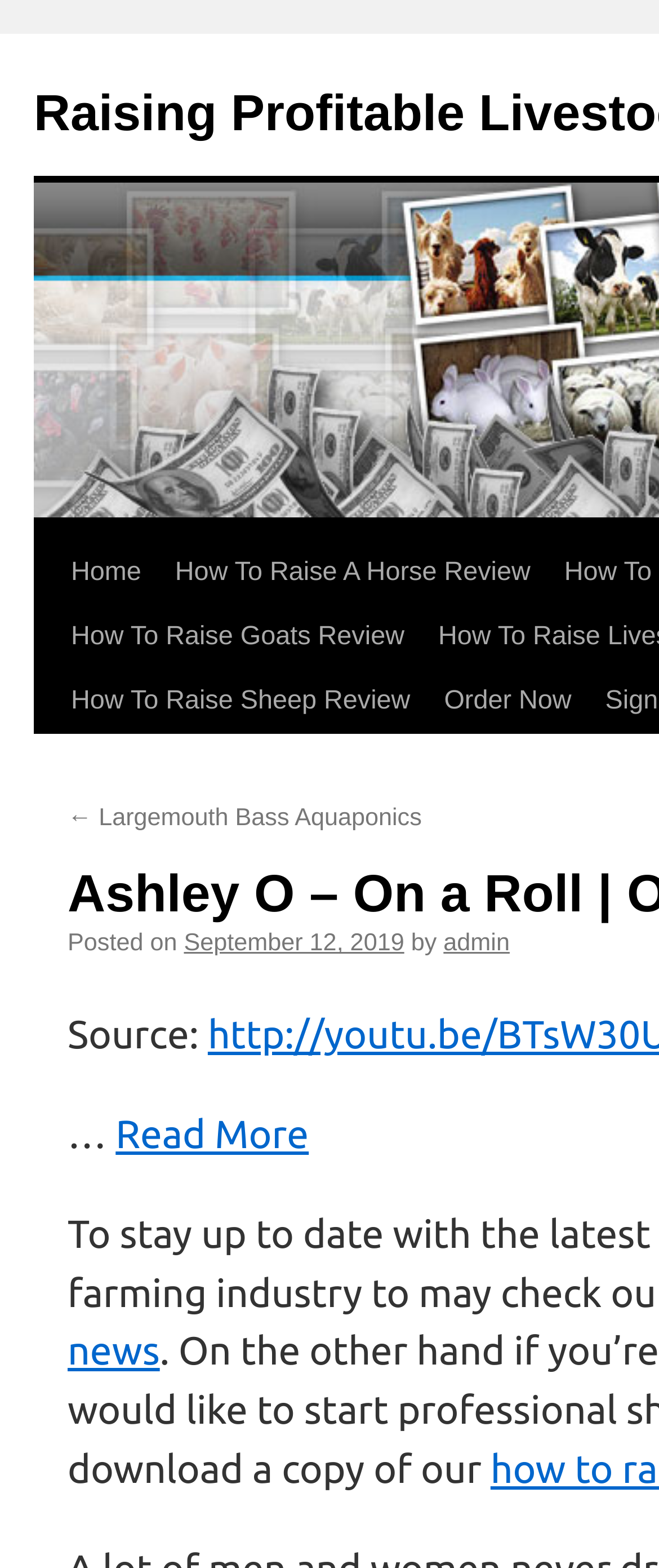Generate a comprehensive description of the webpage.

The webpage is about Raising Profitable Livestock, specifically featuring Ashley O's music video "On a Roll". At the top-left corner, there is a "Skip to content" link. Next to it, there are navigation links to "Home", "How To Raise A Horse Review", "How To Raise Goats Review", and "How To Raise Sheep Review". On the right side of these links, there is an "Order Now" button.

Below the navigation links, there is a section with a link to a previous article, "Largemouth Bass Aquaponics", and a "Posted on" label with the date "September 12, 2019" and the author "admin". 

Further down, there is a "Source:" label, followed by an ellipsis and a "Read More" link. The "Source:" label seems to be related to the YouTube video link provided in the meta description.